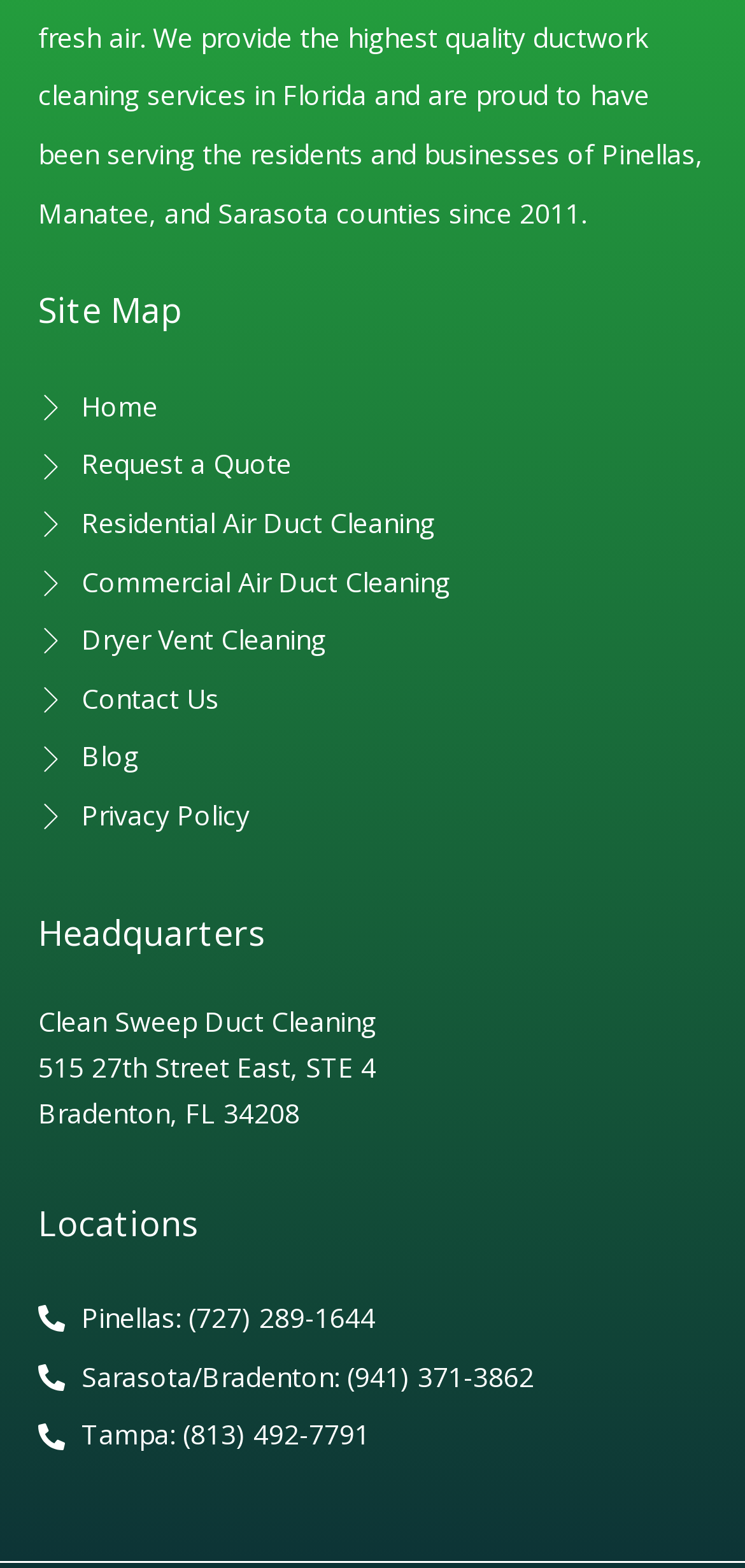Using the information from the screenshot, answer the following question thoroughly:
What are the phone numbers for different locations?

The phone numbers for different locations can be found in the links 'Pinellas: (727) 289-1644', 'Sarasota/Bradenton: (941) 371-3862', and 'Tampa: (813) 492-7791' located at [0.051, 0.823, 0.949, 0.86], [0.051, 0.86, 0.949, 0.897], and [0.051, 0.897, 0.949, 0.935] respectively.